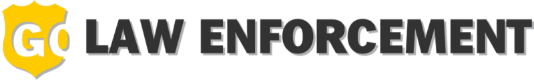Please give a one-word or short phrase response to the following question: 
What does the shield graphic symbolize?

protection and authority